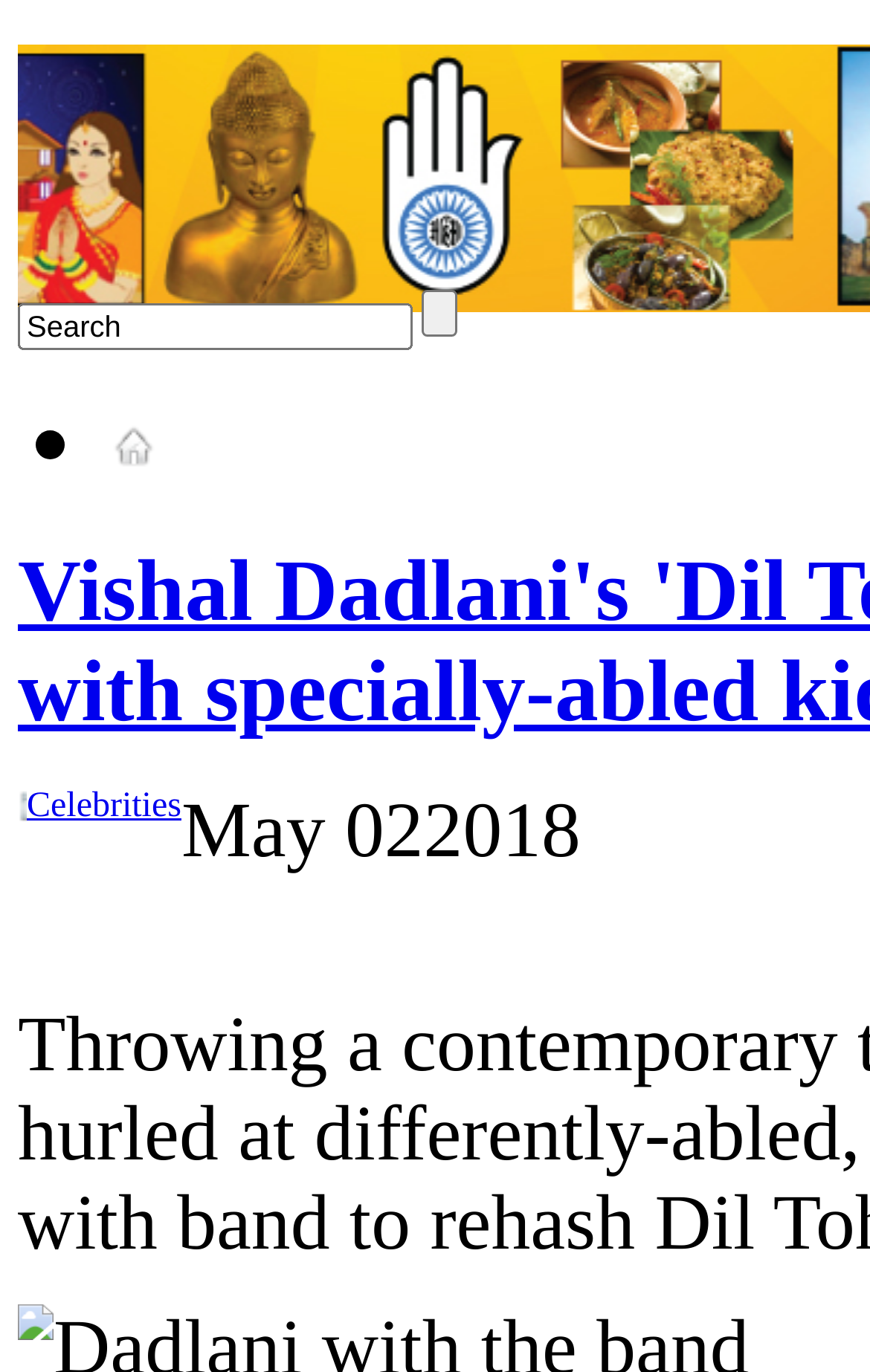How many list markers are present on the webpage?
Using the image, respond with a single word or phrase.

1